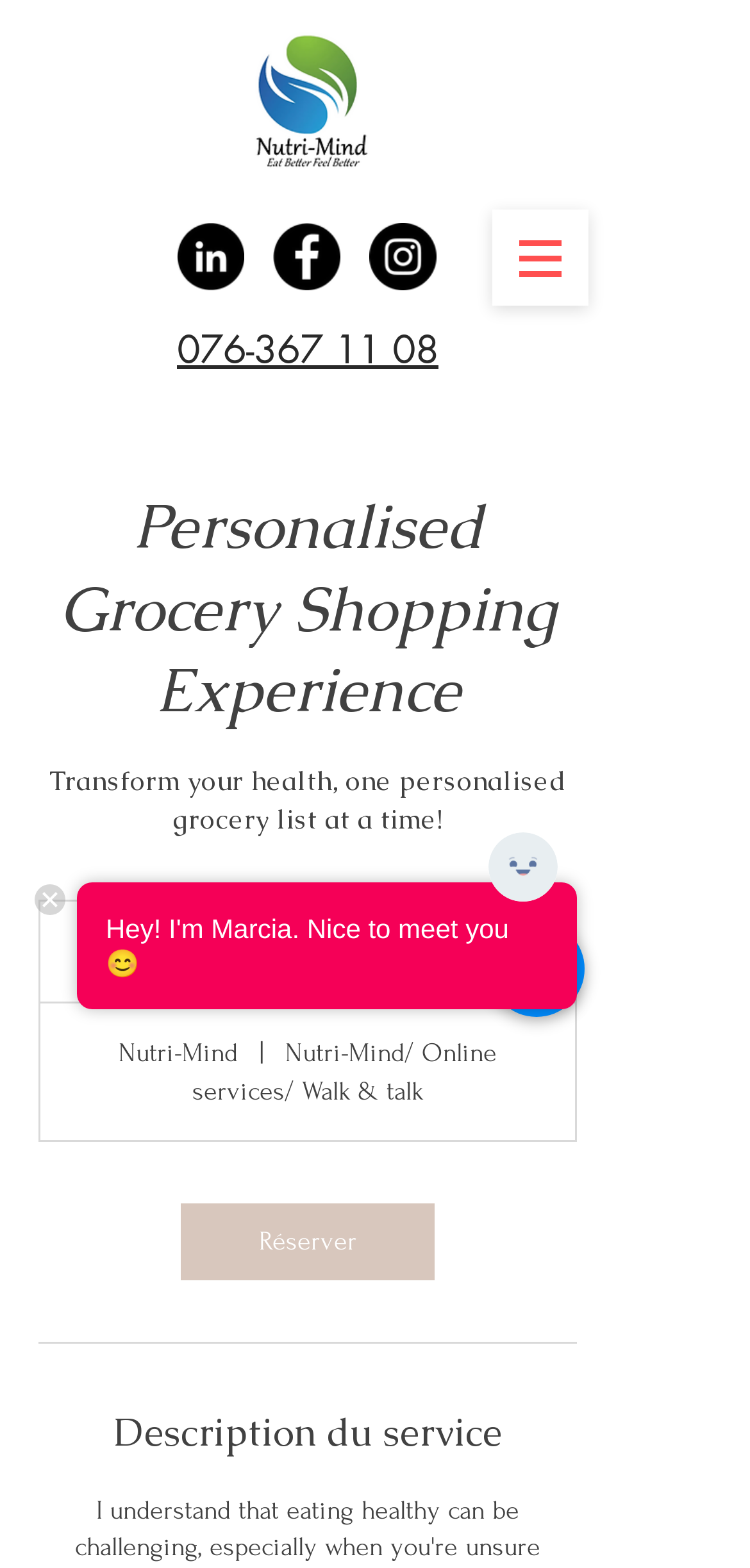Use a single word or phrase to answer the question: What is the phone number to contact the service provider?

076-367 11 08